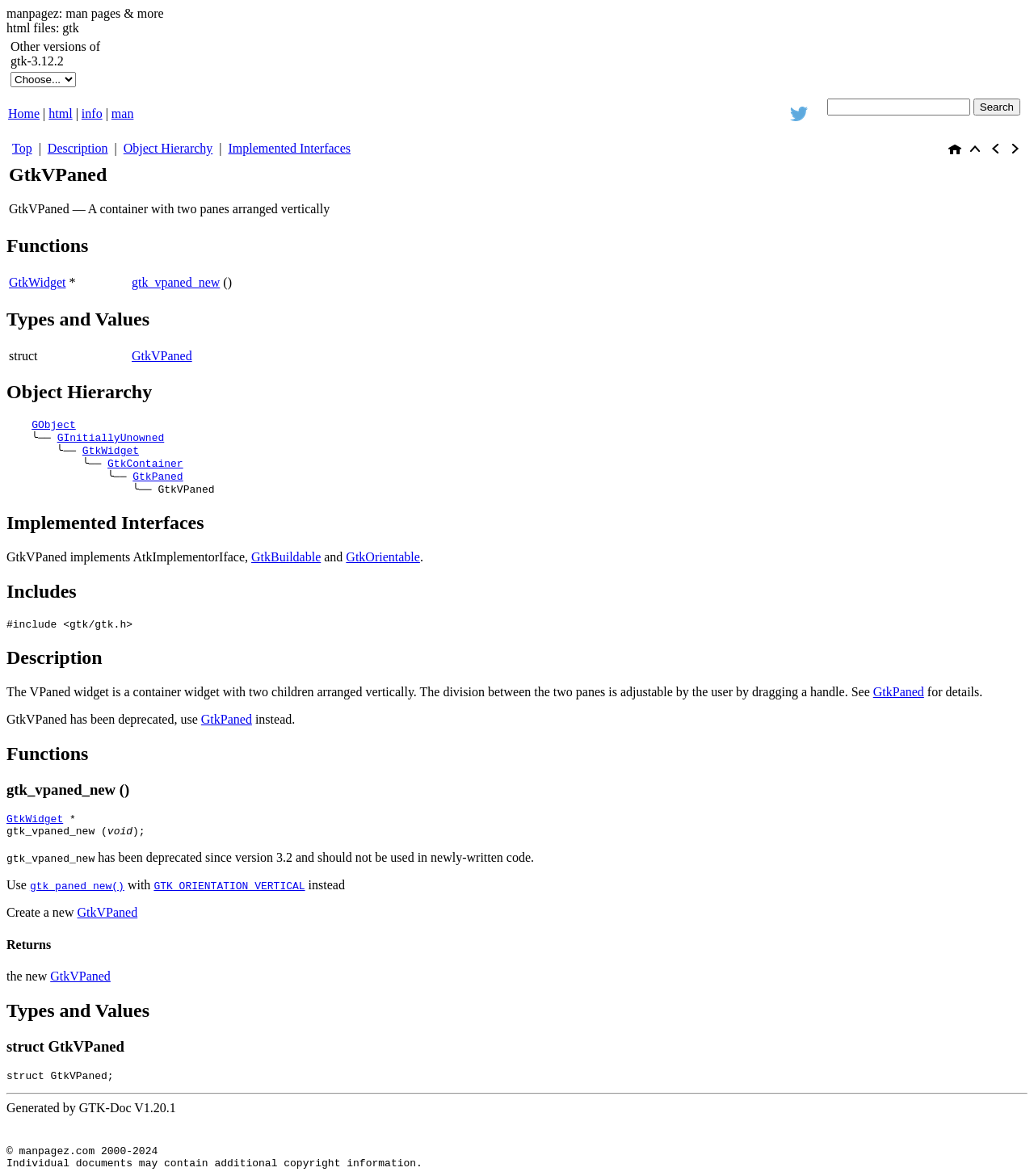Locate the bounding box coordinates of the clickable part needed for the task: "View GtkVPaned description".

[0.009, 0.139, 0.985, 0.158]